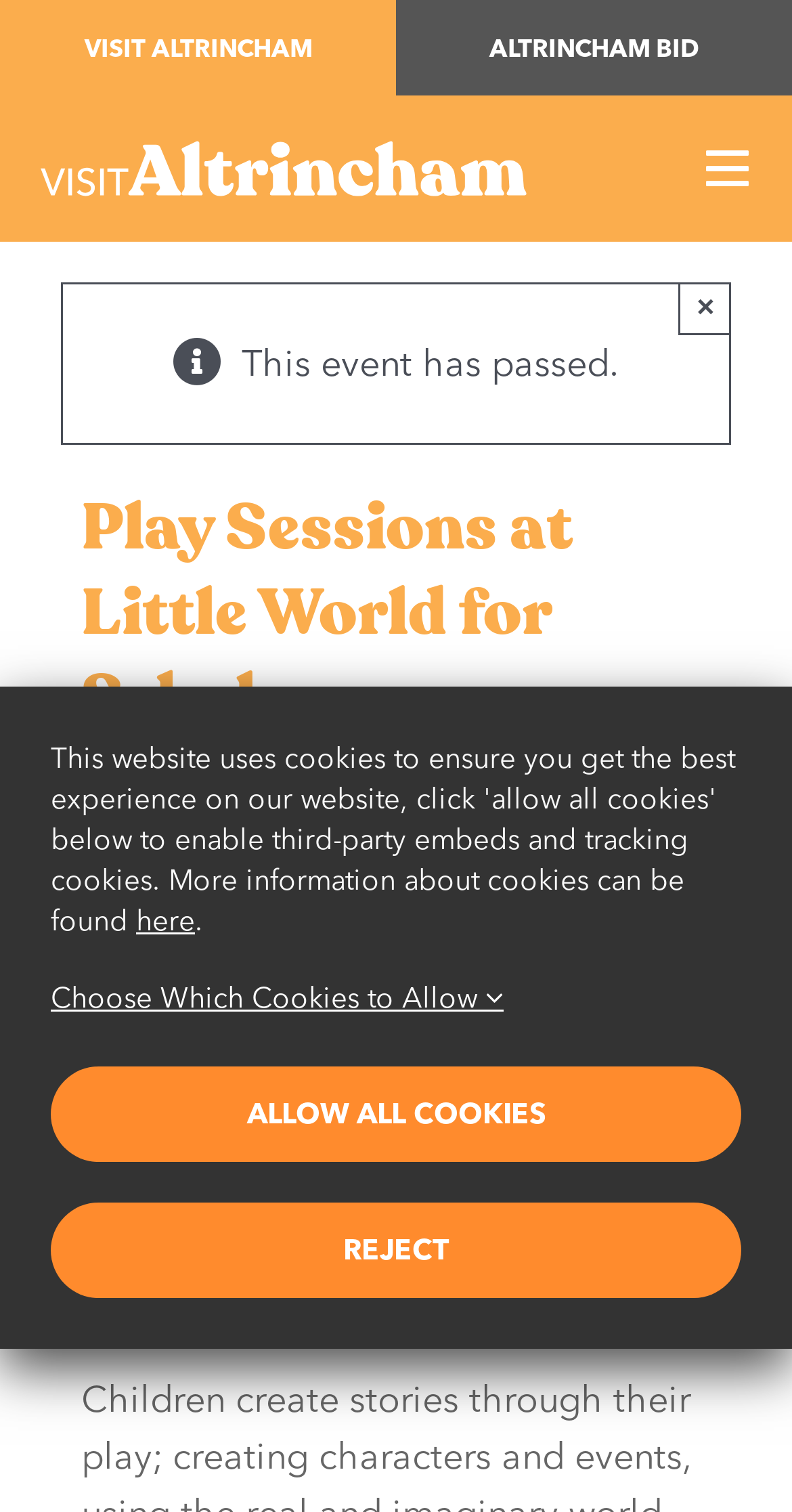Please answer the following question using a single word or phrase: 
How many main menu items are there?

8